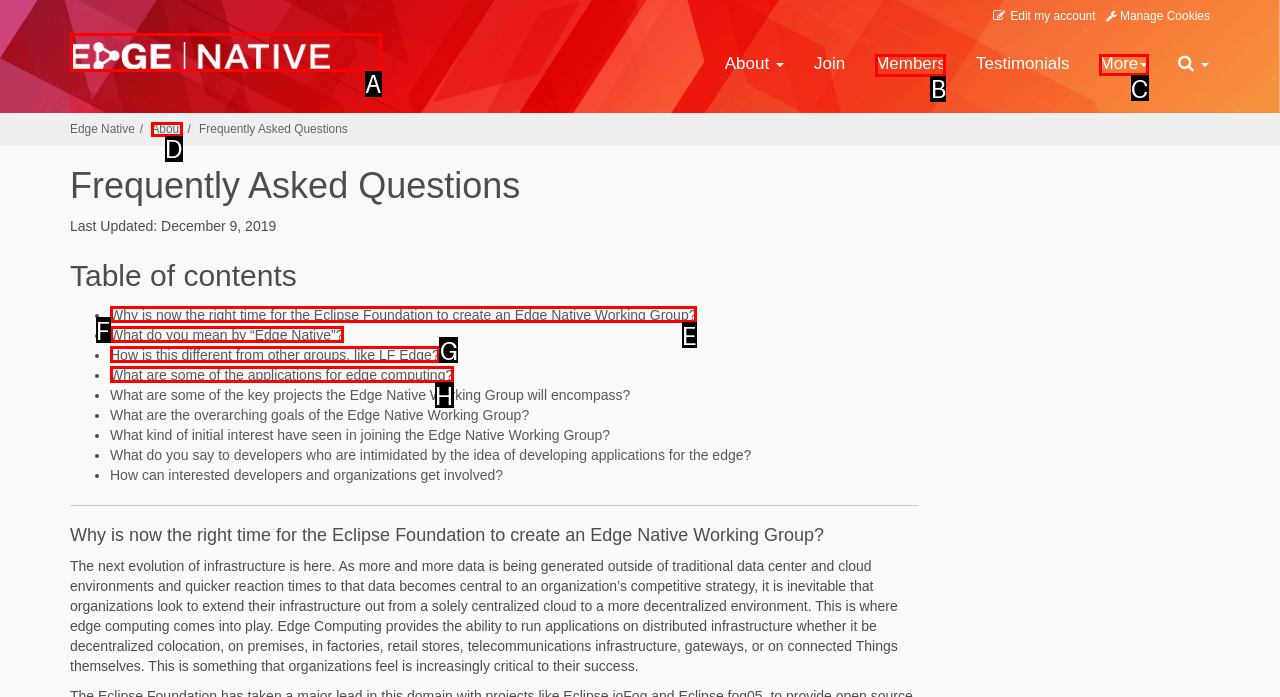Tell me which one HTML element you should click to complete the following task: Click More
Answer with the option's letter from the given choices directly.

C